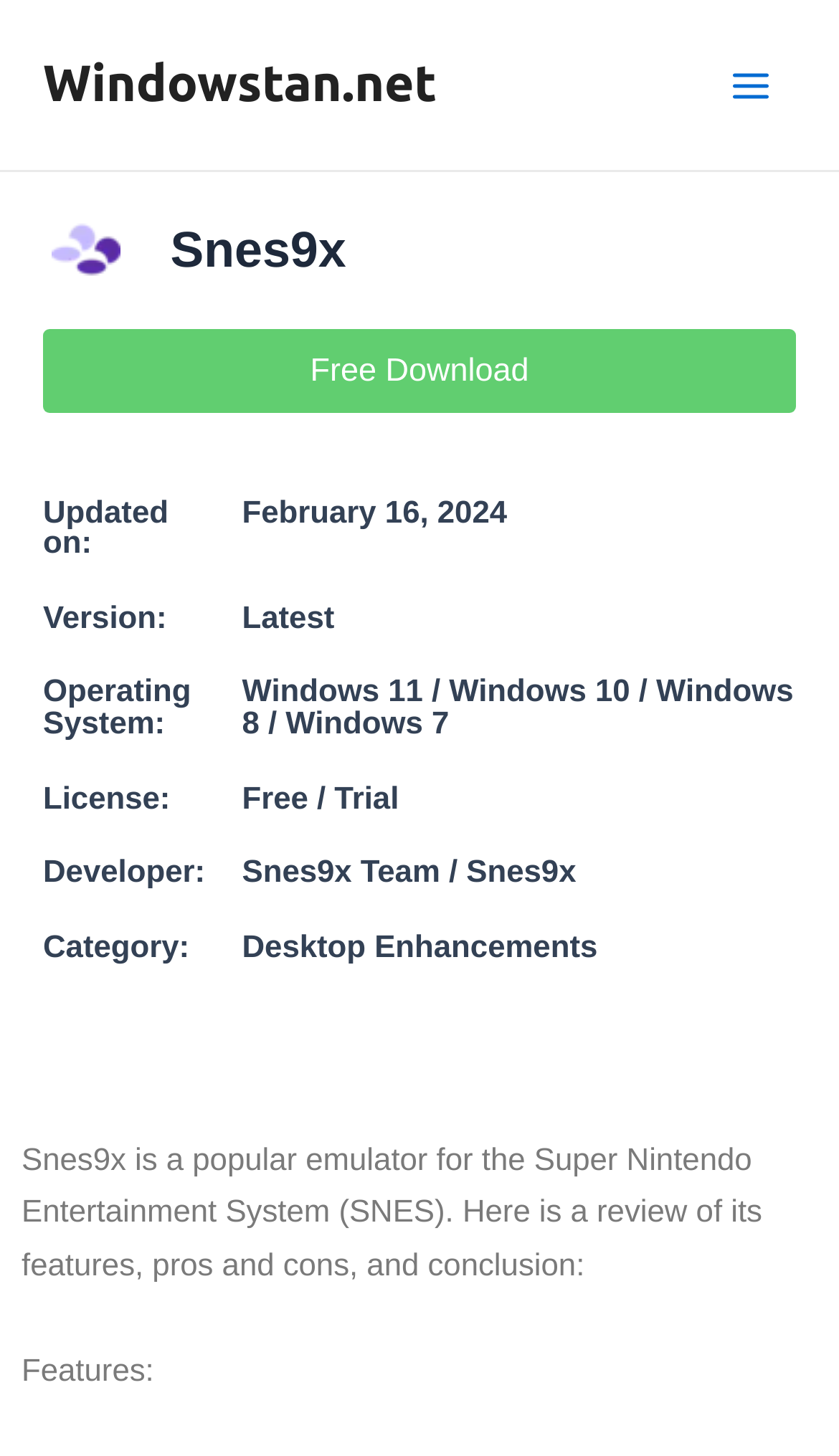What is the category of the emulator?
Look at the image and respond with a one-word or short phrase answer.

Desktop Enhancements